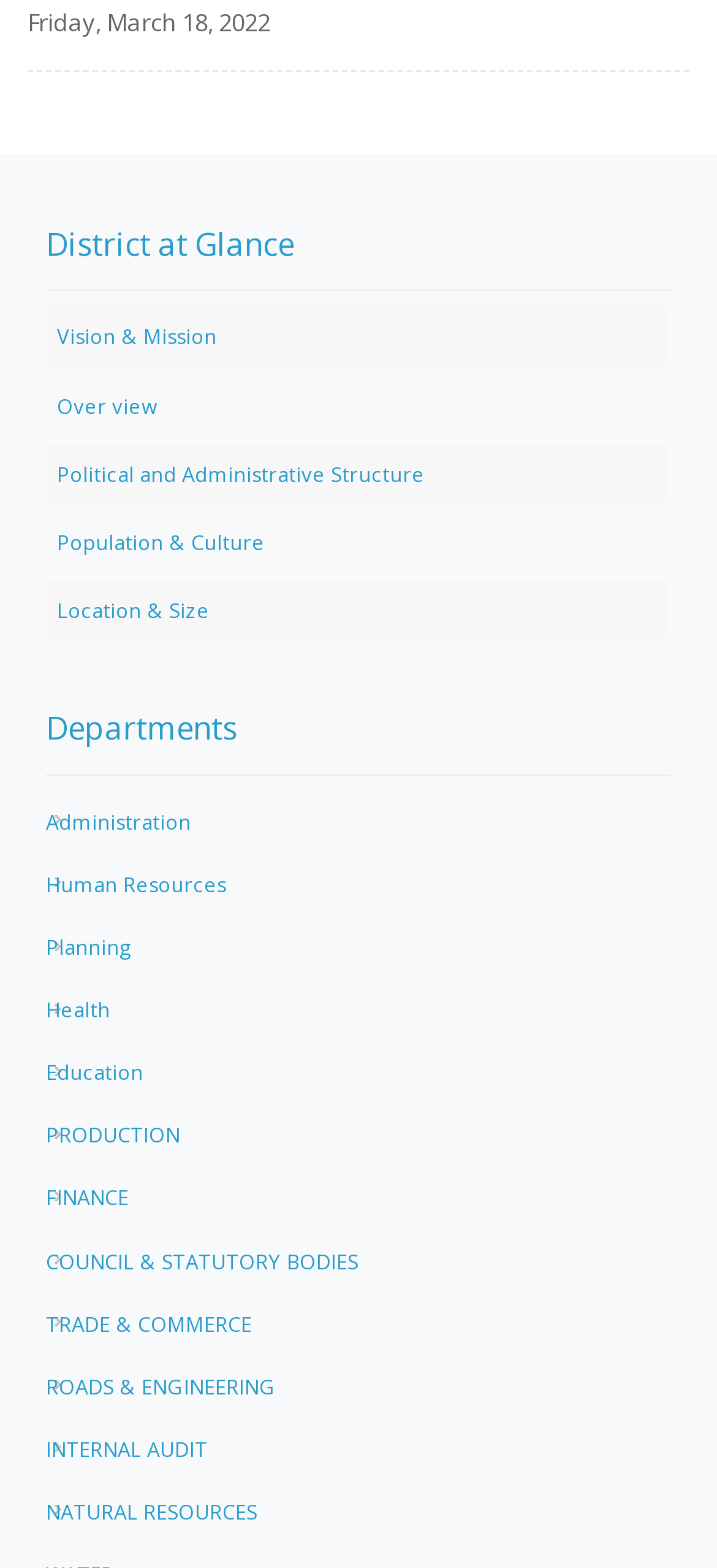What is the date displayed on the webpage?
Look at the image and answer the question using a single word or phrase.

Friday, March 18, 2022